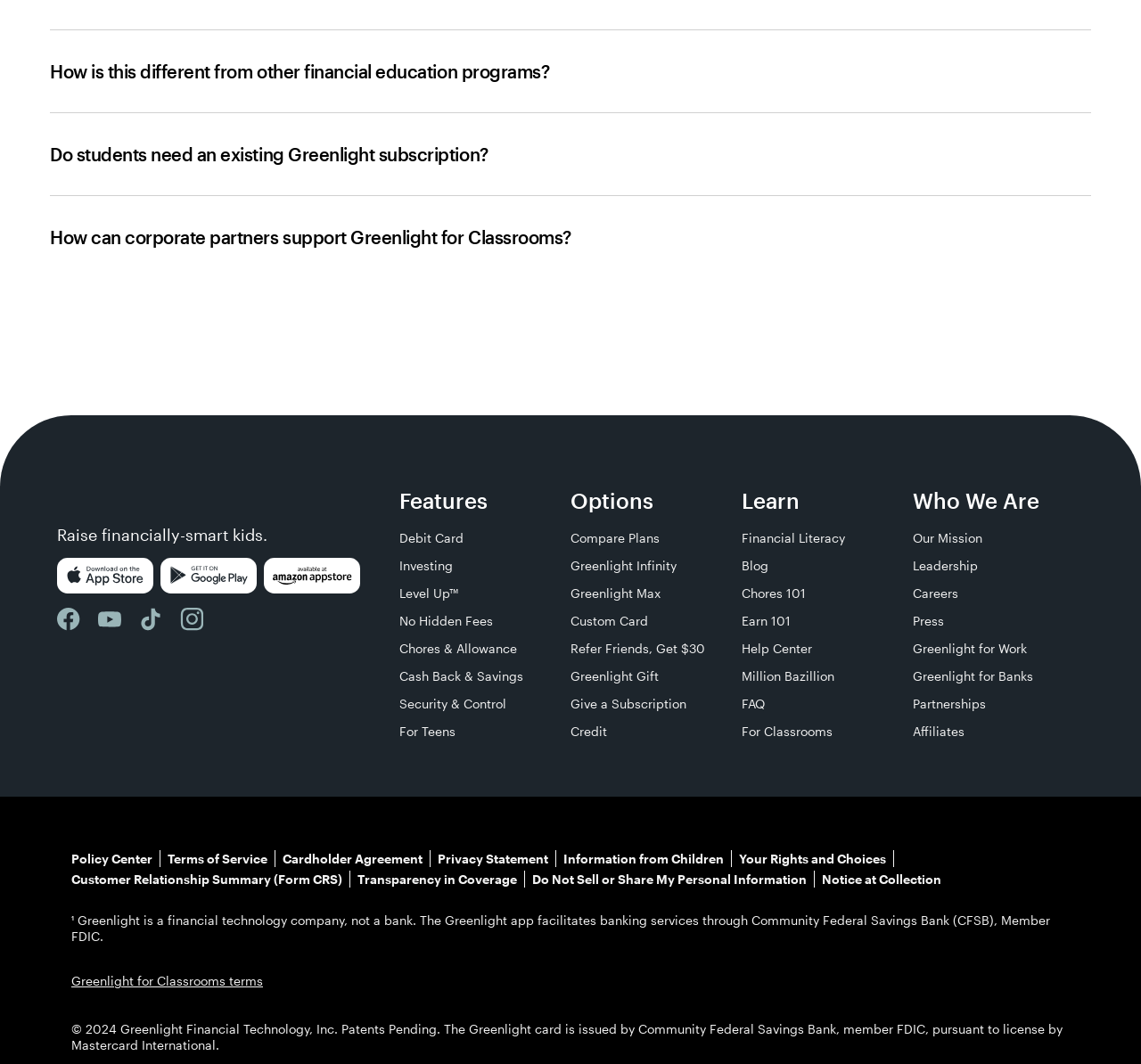Carefully observe the image and respond to the question with a detailed answer:
What is the tagline of Greenlight?

The tagline of Greenlight can be found on the webpage, which is 'Raise financially-smart kids.' This is stated in the StaticText element with the bounding box coordinates [0.05, 0.494, 0.234, 0.512].